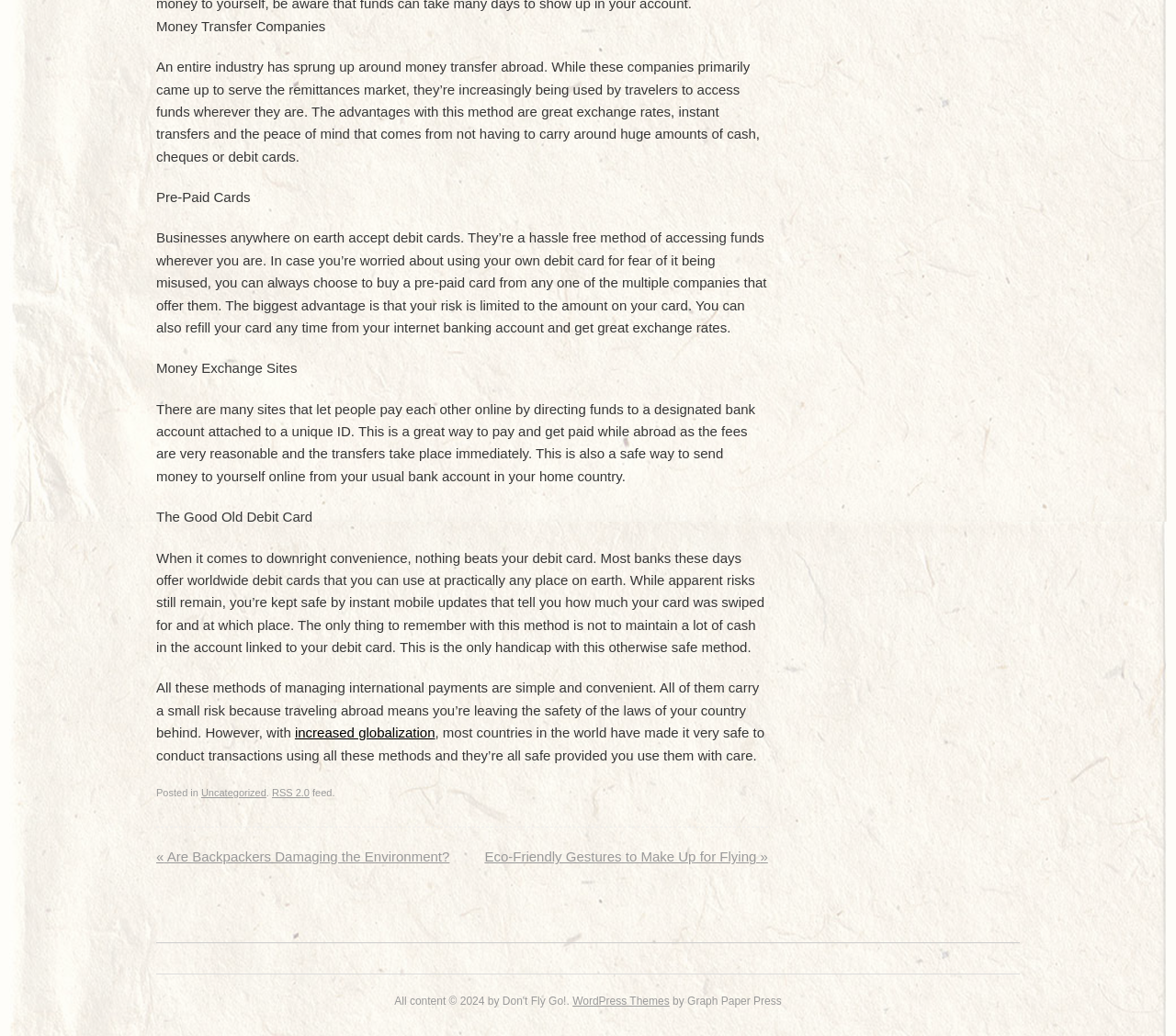What is the advantage of using pre-paid cards?
Based on the screenshot, give a detailed explanation to answer the question.

According to the webpage, the biggest advantage of using pre-paid cards is that the risk is limited to the amount on the card, which means that even if the card is misused, the loss is limited to the amount on the card.